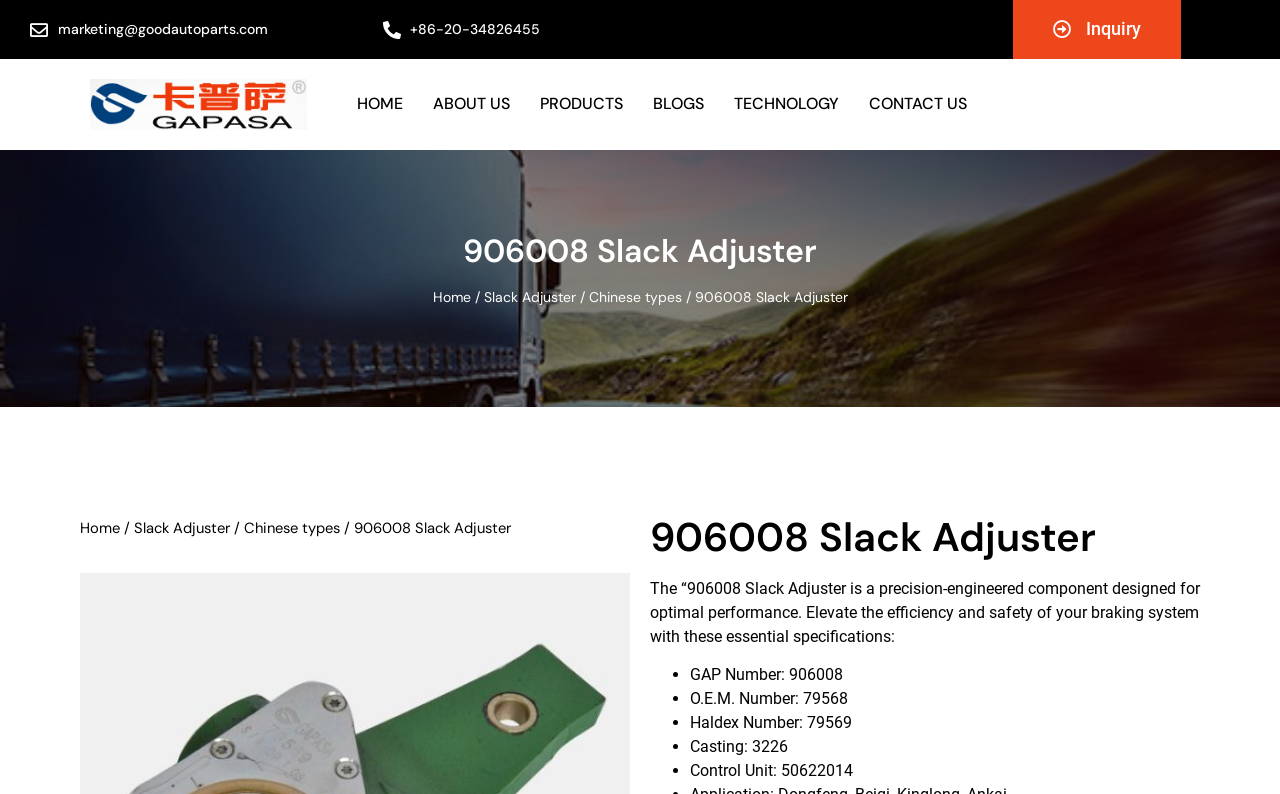Please specify the bounding box coordinates in the format (top-left x, top-left y, bottom-right x, bottom-right y), with all values as floating point numbers between 0 and 1. Identify the bounding box of the UI element described by: Home

[0.263, 0.102, 0.33, 0.16]